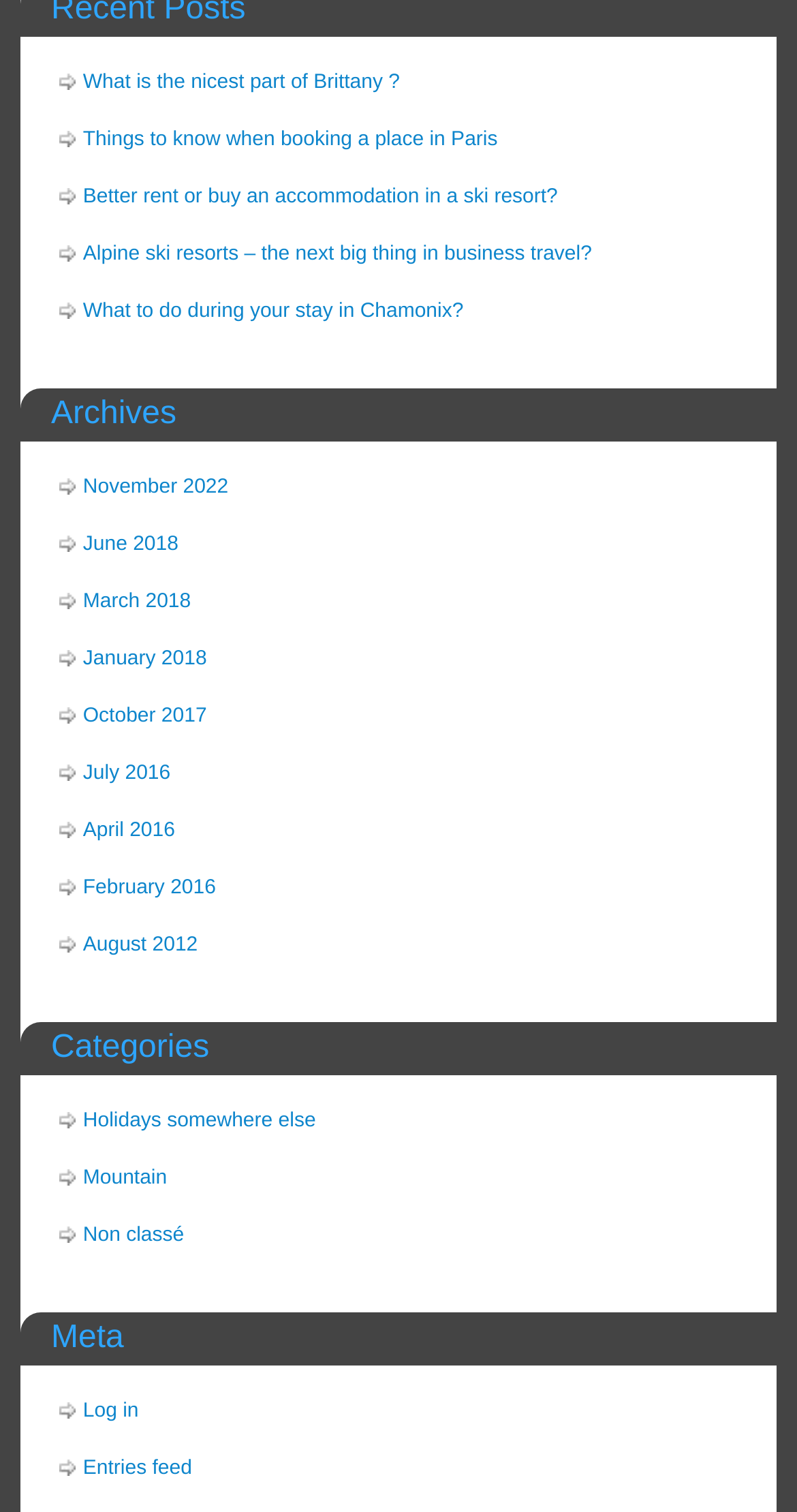Specify the bounding box coordinates of the area to click in order to execute this command: 'Explore holidays somewhere else'. The coordinates should consist of four float numbers ranging from 0 to 1, and should be formatted as [left, top, right, bottom].

[0.104, 0.734, 0.396, 0.749]